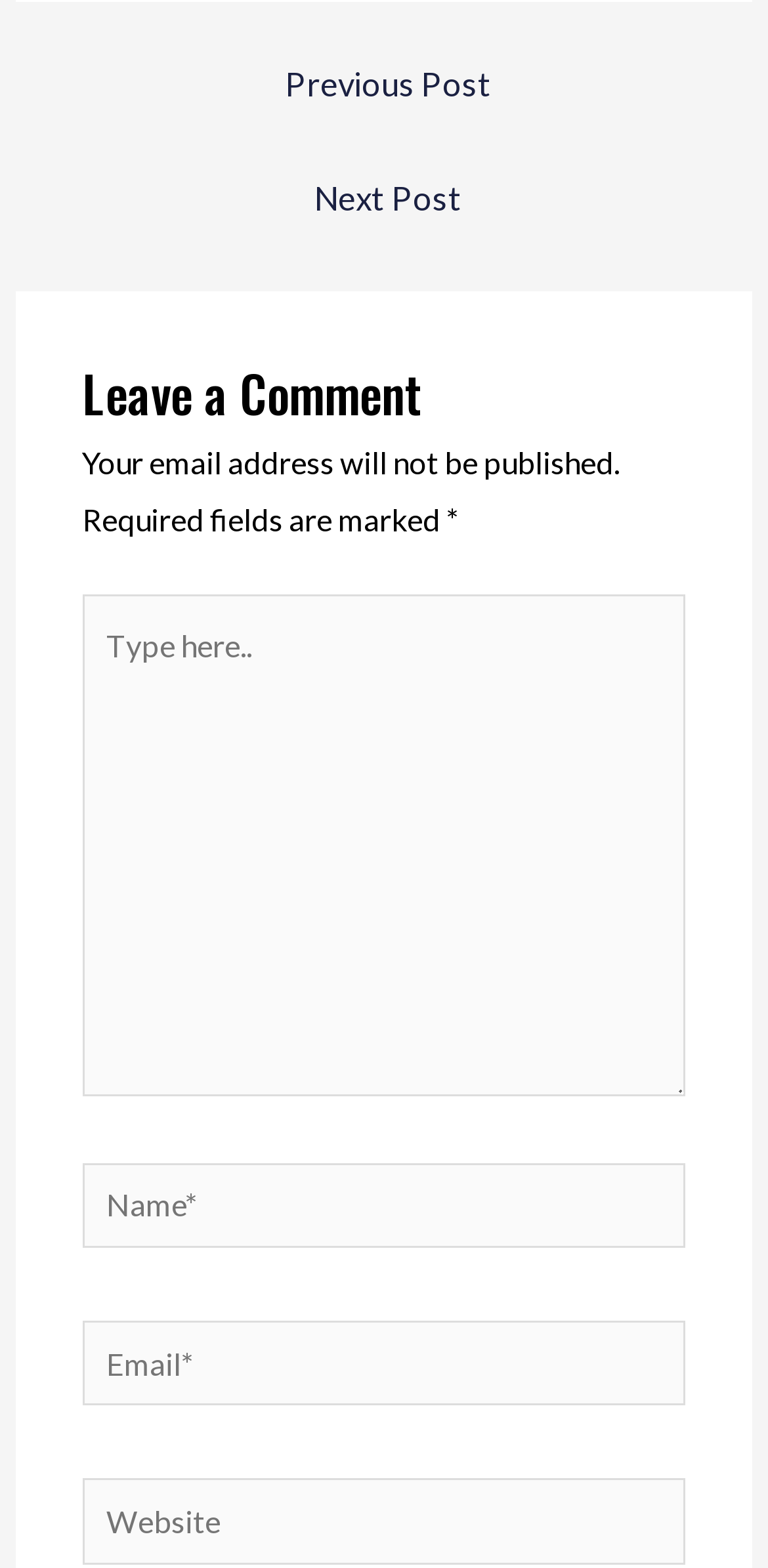Answer the question with a brief word or phrase:
What is the label of the third text box?

Website